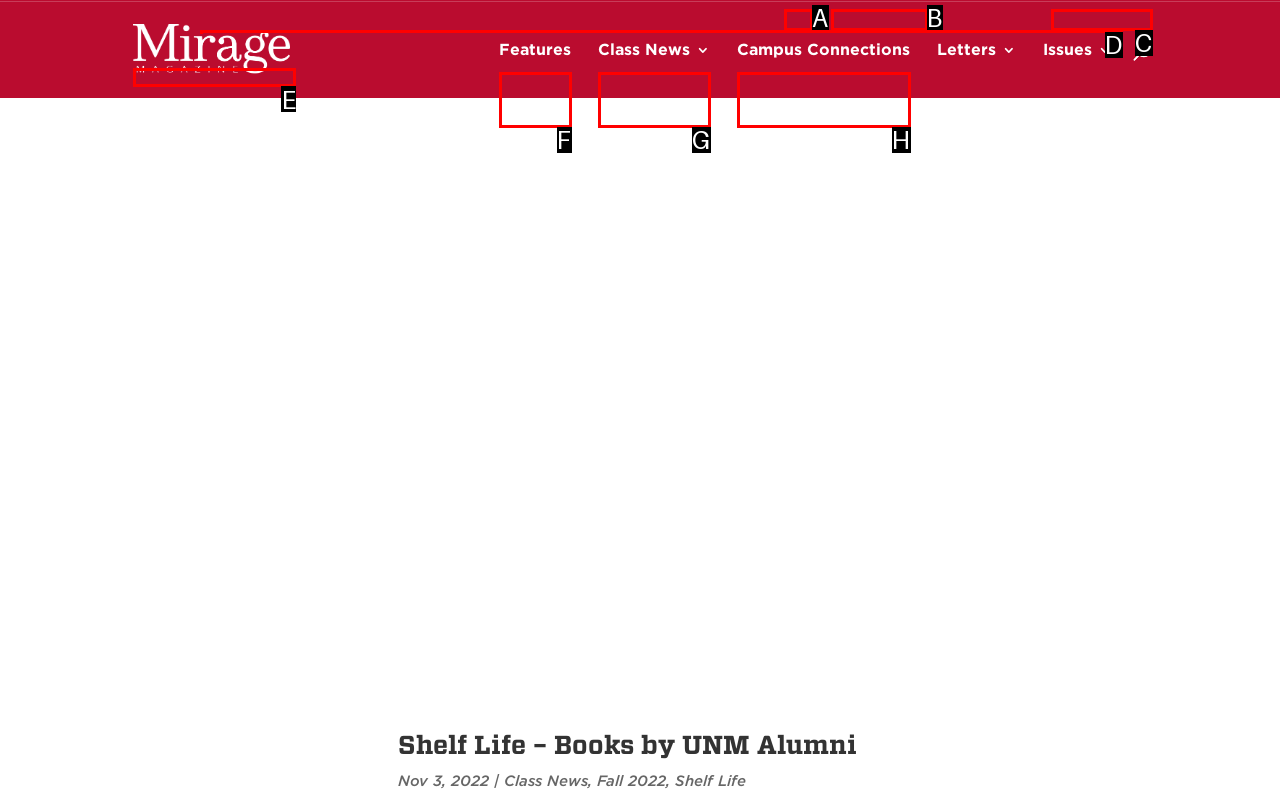Given the description: Class News, pick the option that matches best and answer with the corresponding letter directly.

G